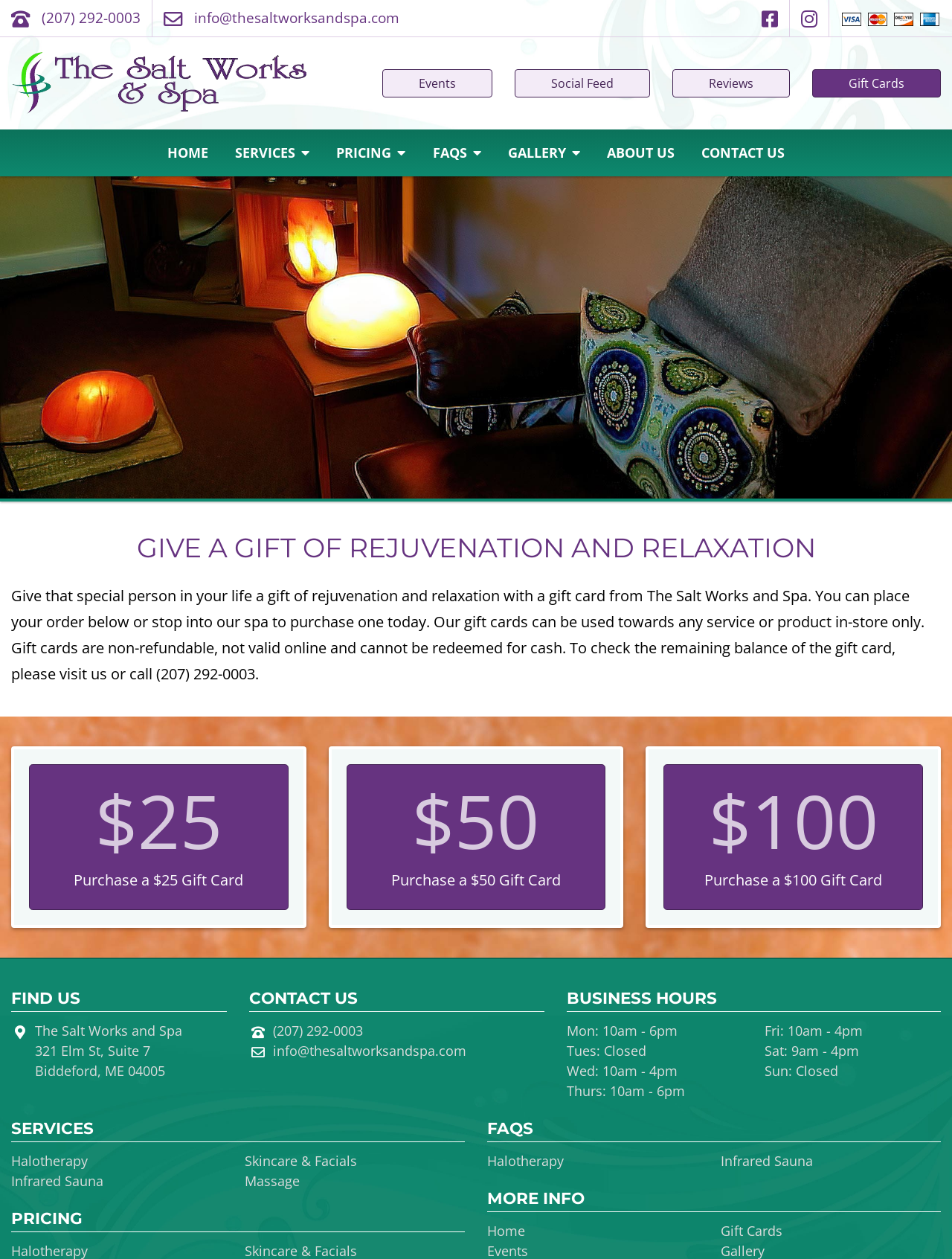Locate the bounding box coordinates of the area where you should click to accomplish the instruction: "View the business hours".

[0.595, 0.811, 0.711, 0.826]